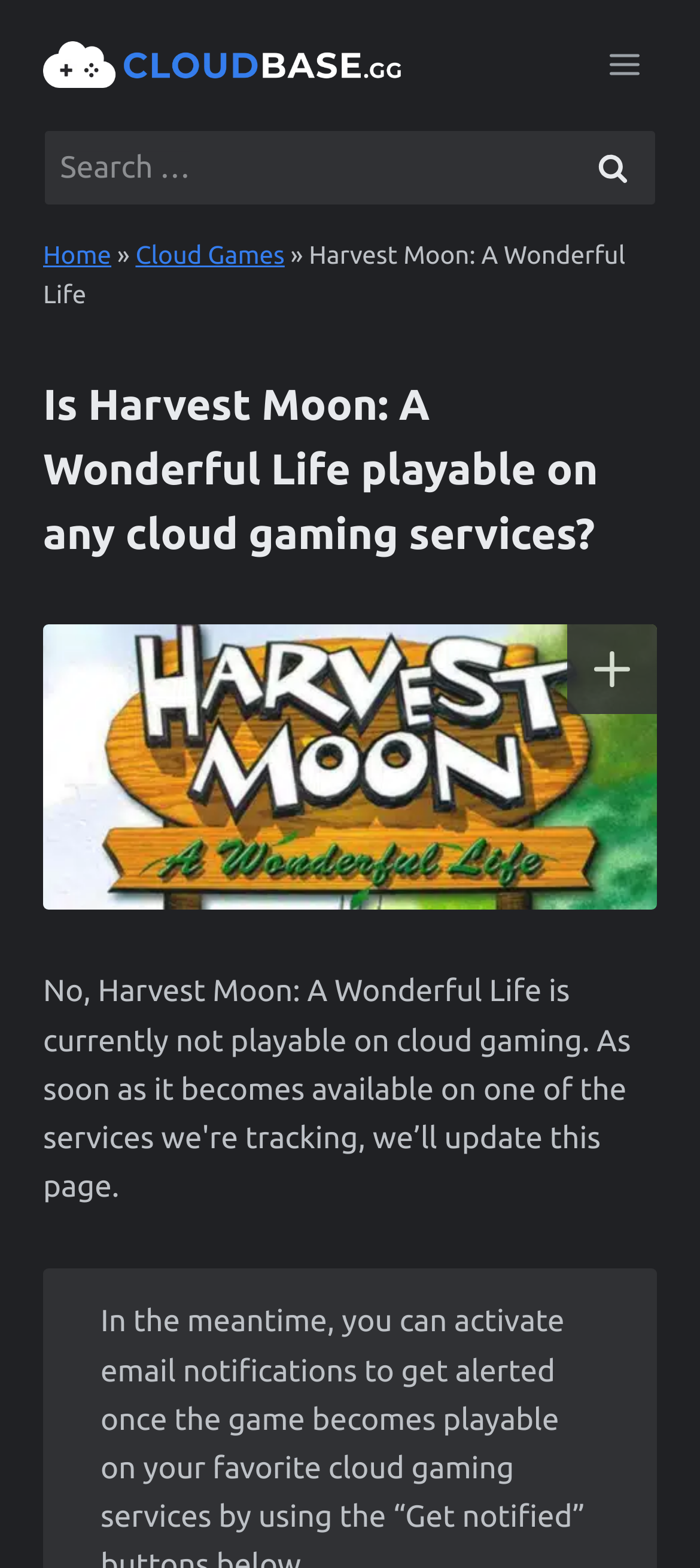How many search results are shown?
Carefully examine the image and provide a detailed answer to the question.

The search box is empty, and there are no search results shown on the webpage. The search button is available, but no results are displayed.